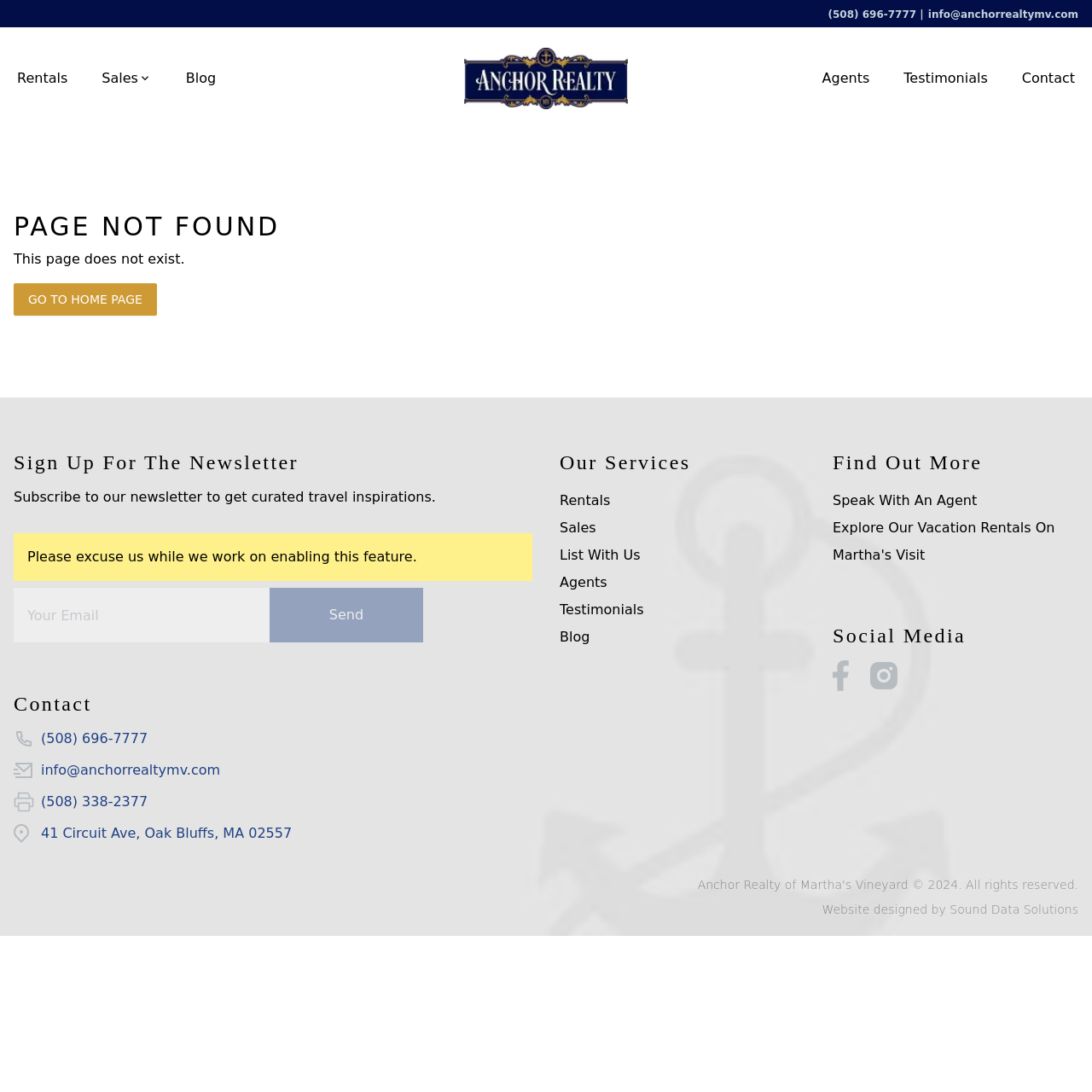Review the image closely and give a comprehensive answer to the question: Who designed the Anchor Realty website?

I found the website designer by looking at the bottom of the webpage, where there is a credit to the designer. The website was designed by Sound Data Solutions.